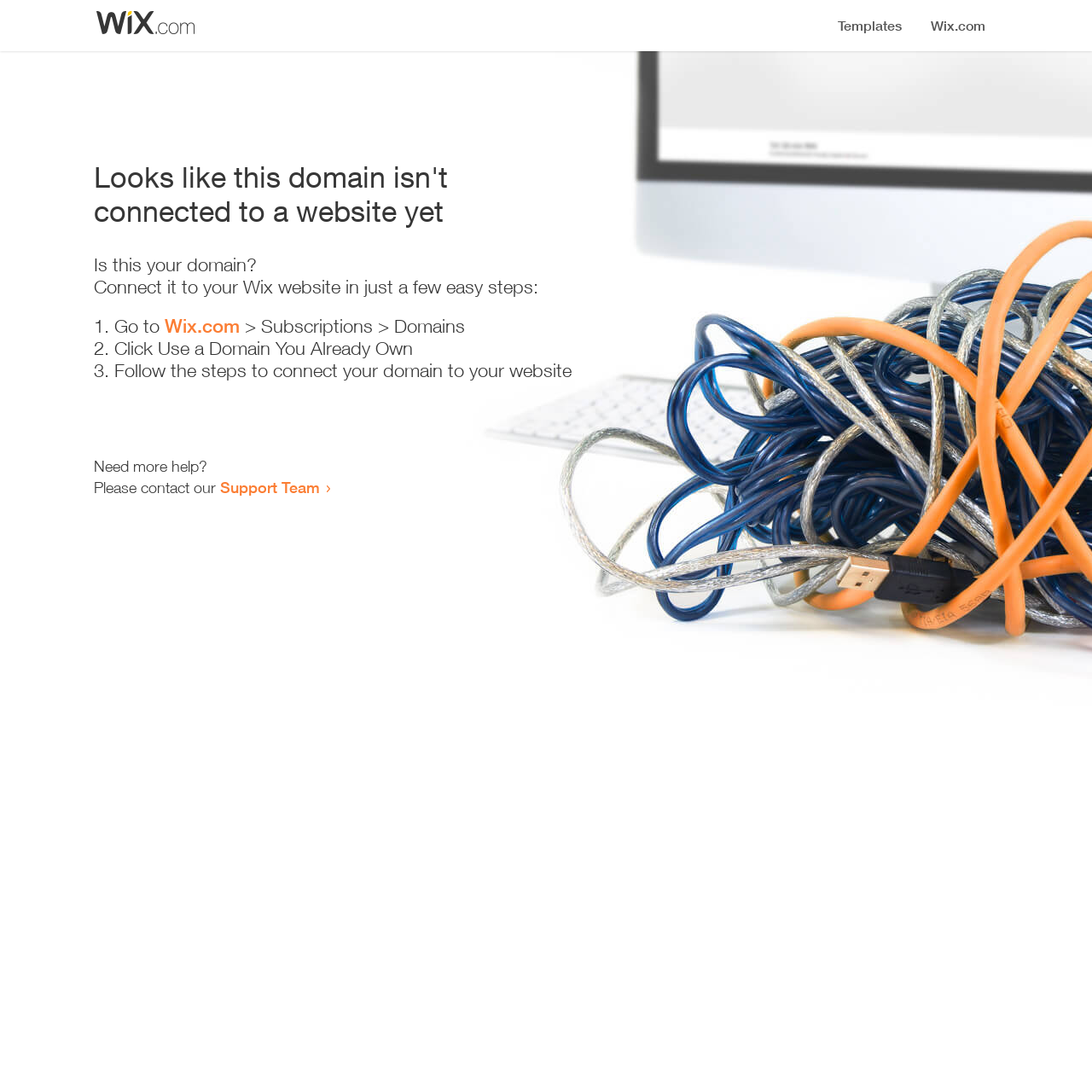Provide the text content of the webpage's main heading.

Looks like this domain isn't
connected to a website yet